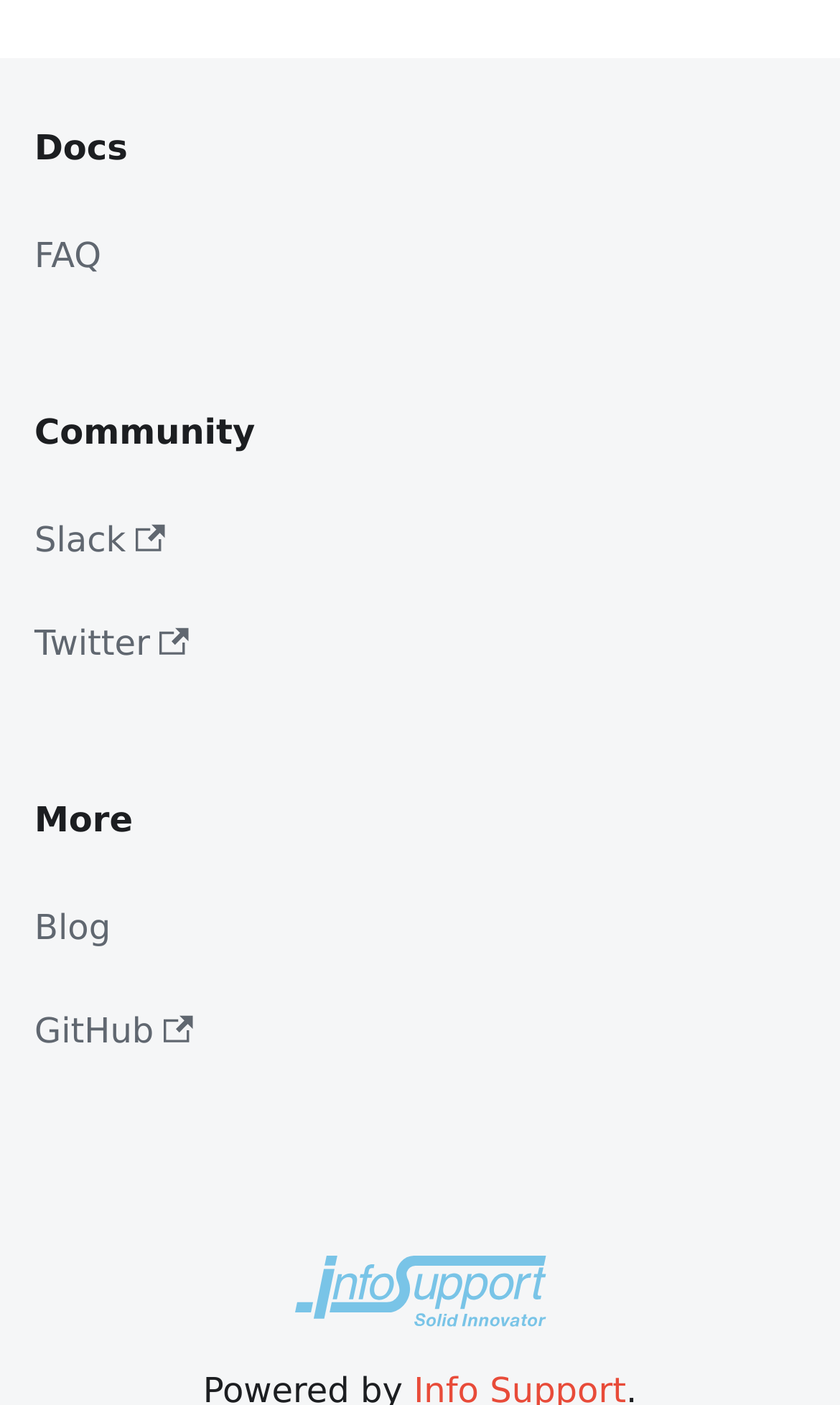What is the last link in the menu?
Please look at the screenshot and answer using one word or phrase.

GitHub